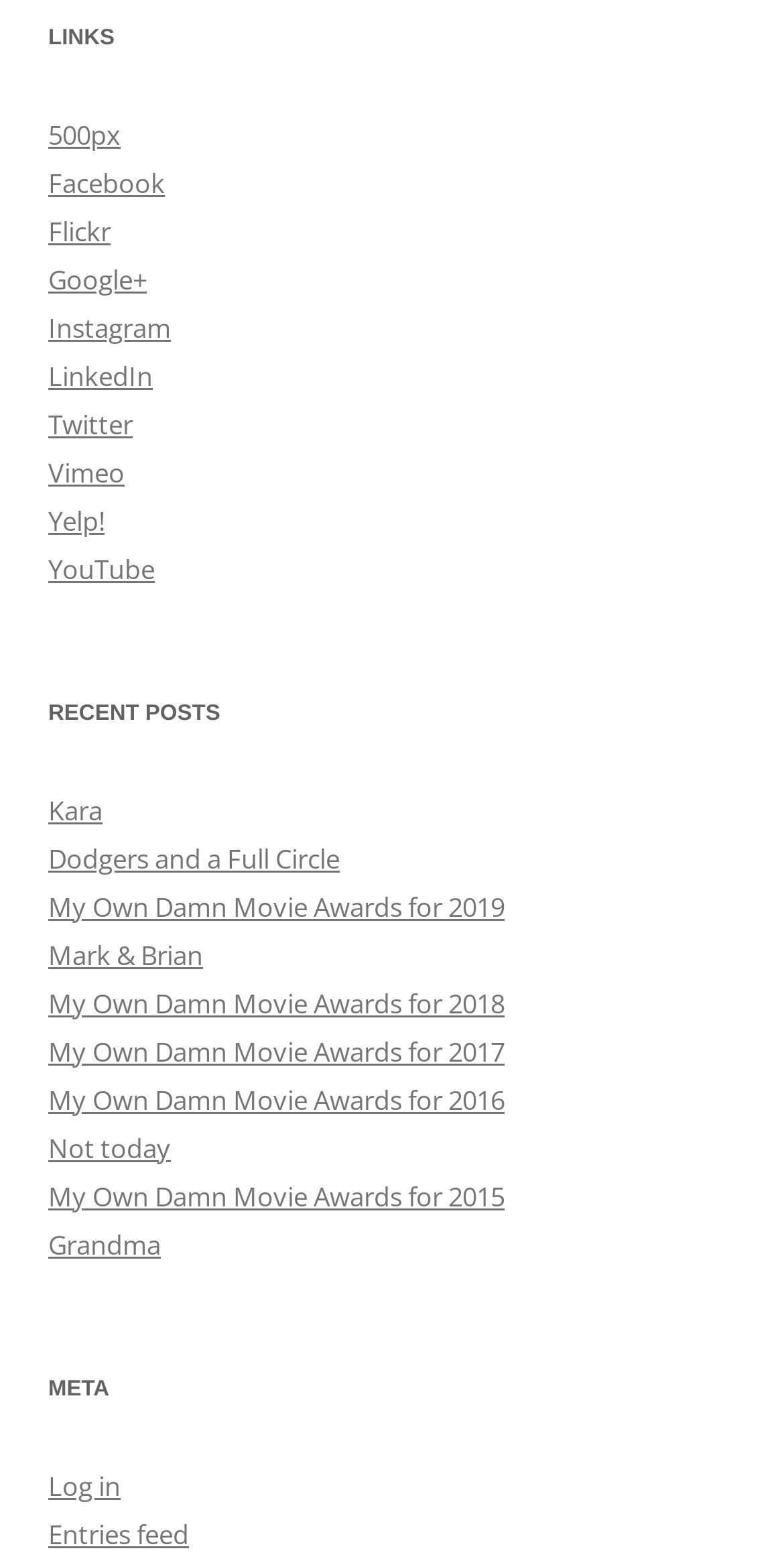Determine the bounding box coordinates for the region that must be clicked to execute the following instruction: "View 500px".

[0.062, 0.074, 0.154, 0.097]